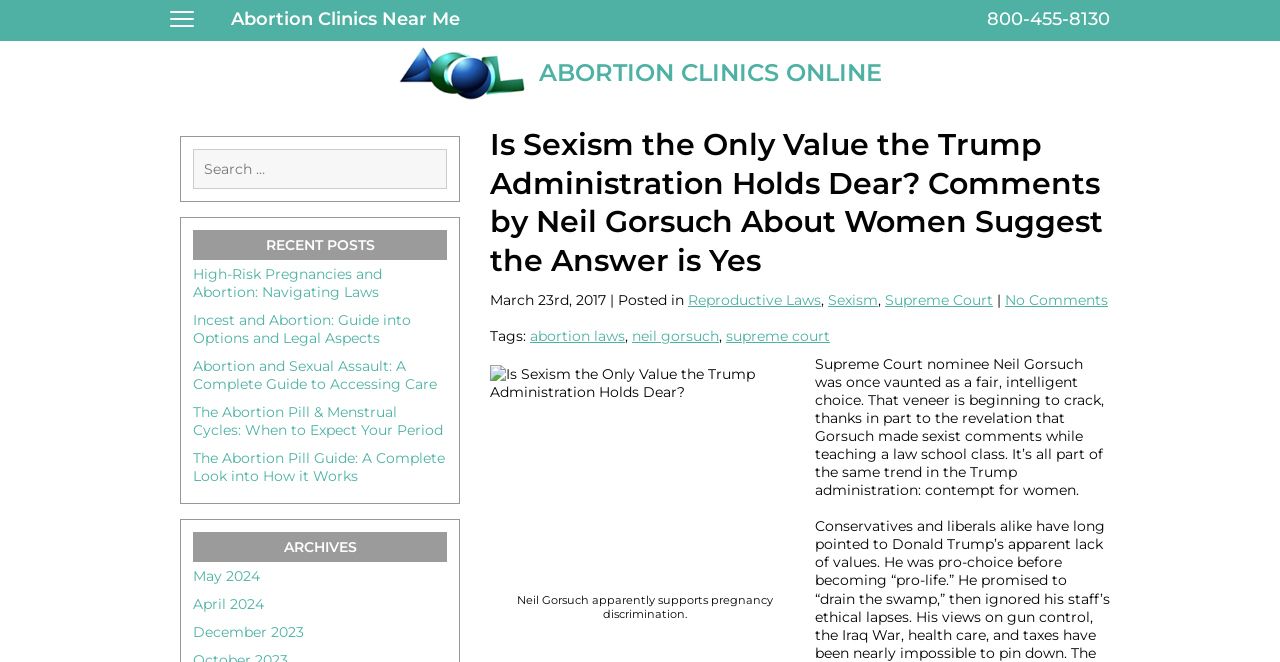Locate the bounding box coordinates of the clickable area to execute the instruction: "Search for abortion clinics". Provide the coordinates as four float numbers between 0 and 1, represented as [left, top, right, bottom].

[0.151, 0.225, 0.349, 0.285]